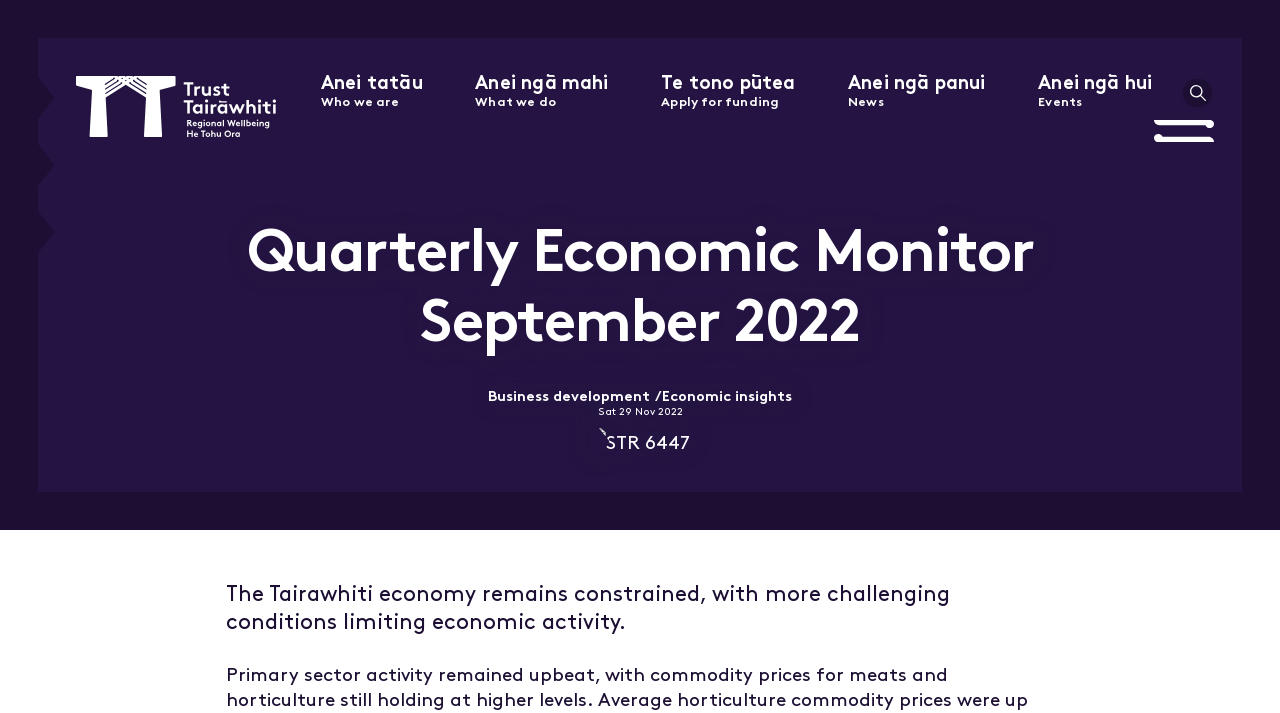Identify the bounding box for the element characterized by the following description: "Anei ngā panui News".

[0.663, 0.097, 0.77, 0.164]